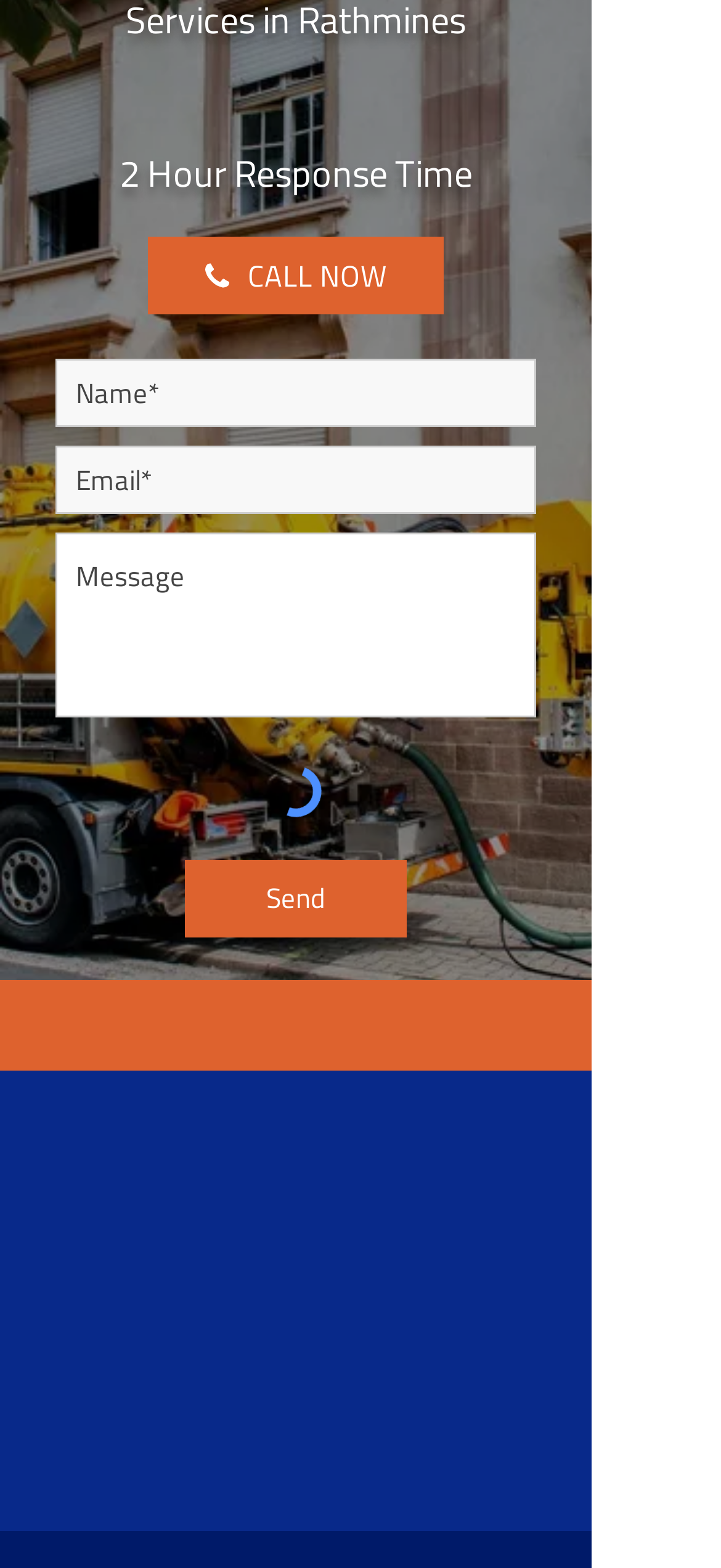For the element described, predict the bounding box coordinates as (top-left x, top-left y, bottom-right x, bottom-right y). All values should be between 0 and 1. Element description: aria-label="Name*" name="name*" placeholder="Name*"

[0.077, 0.229, 0.744, 0.272]